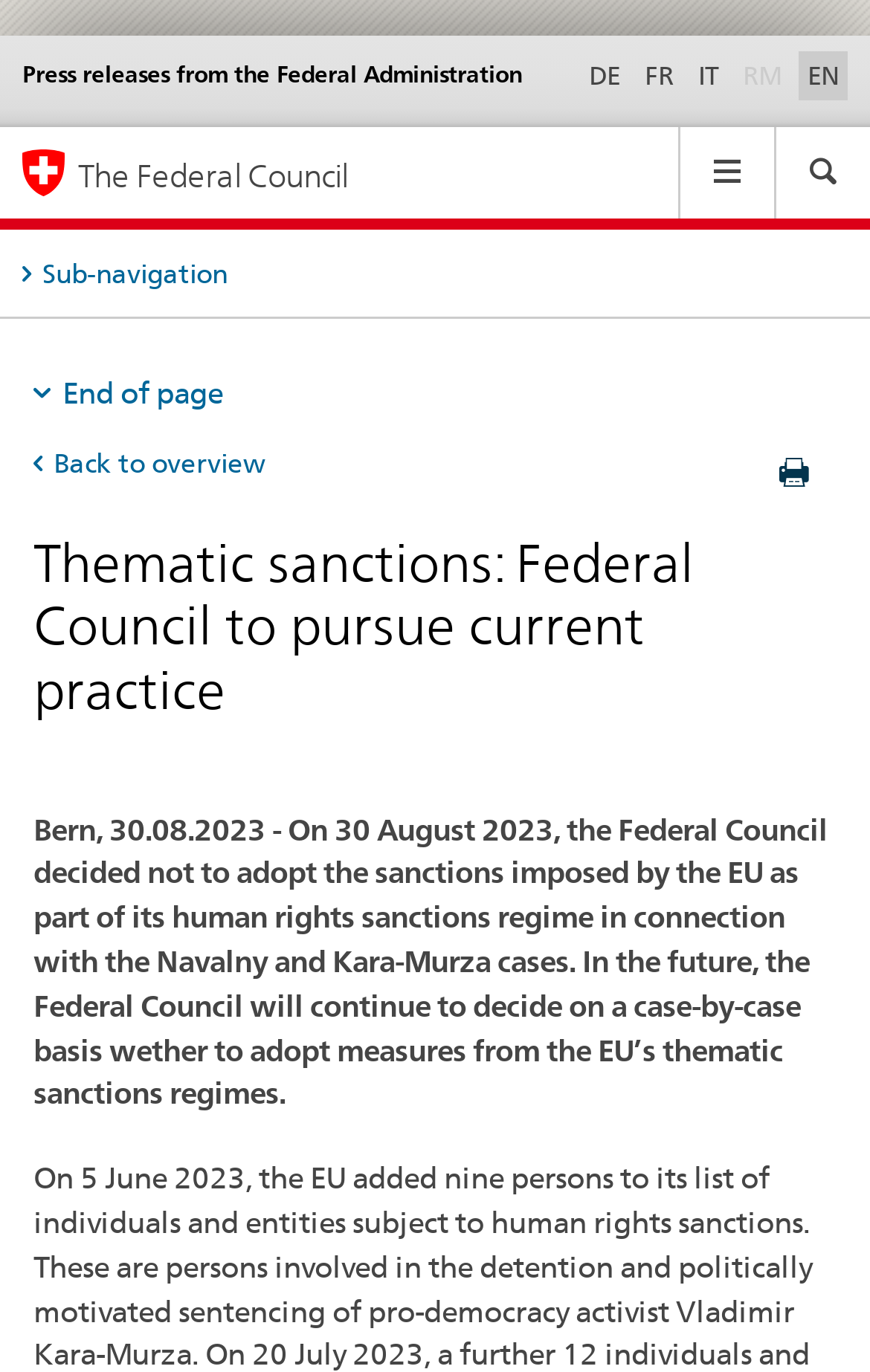Using the details from the image, please elaborate on the following question: How many language options are available?

I counted the number of language links available on the webpage, which are German, French, Italian, Romansh, and English.